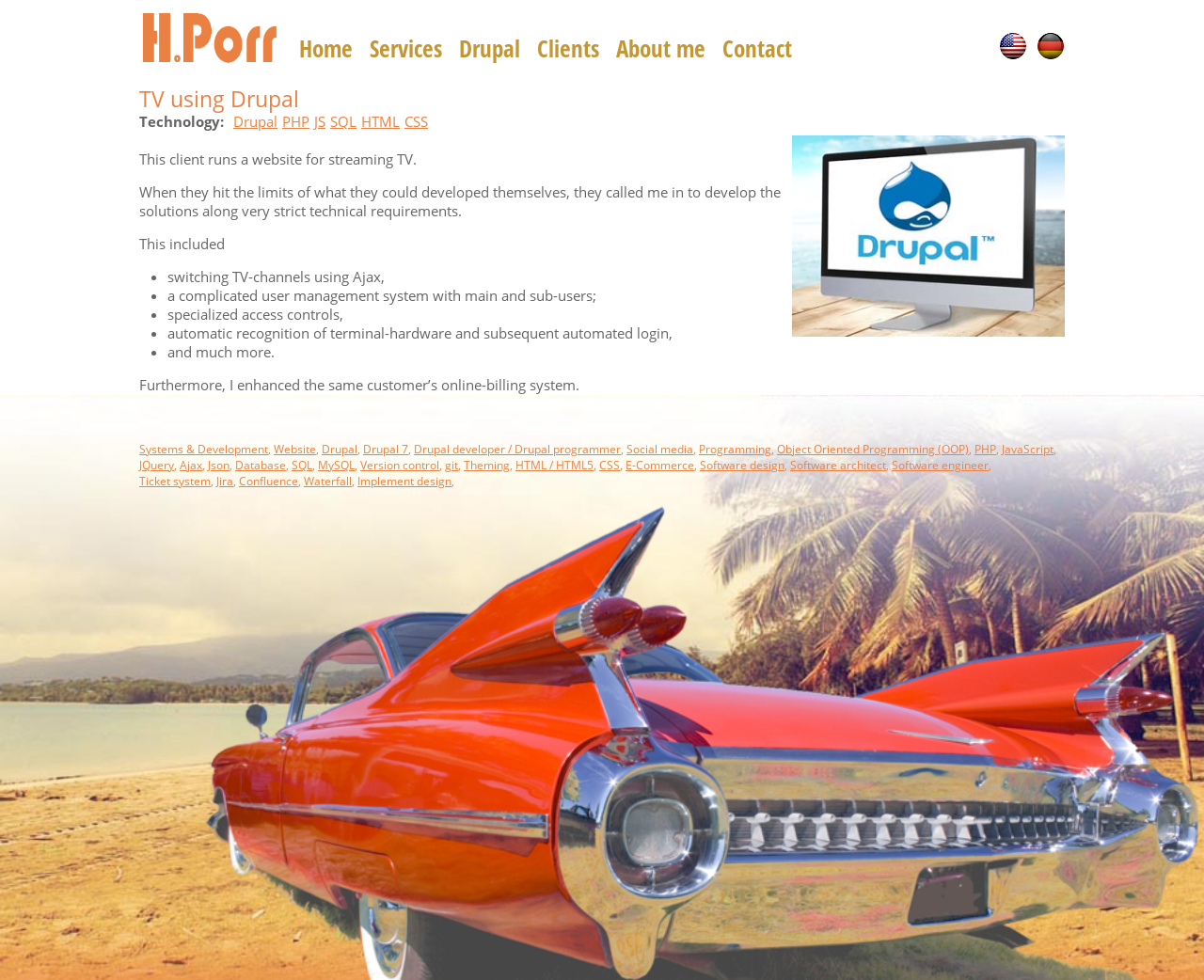What is the title or heading displayed on the webpage?

TV using Drupal